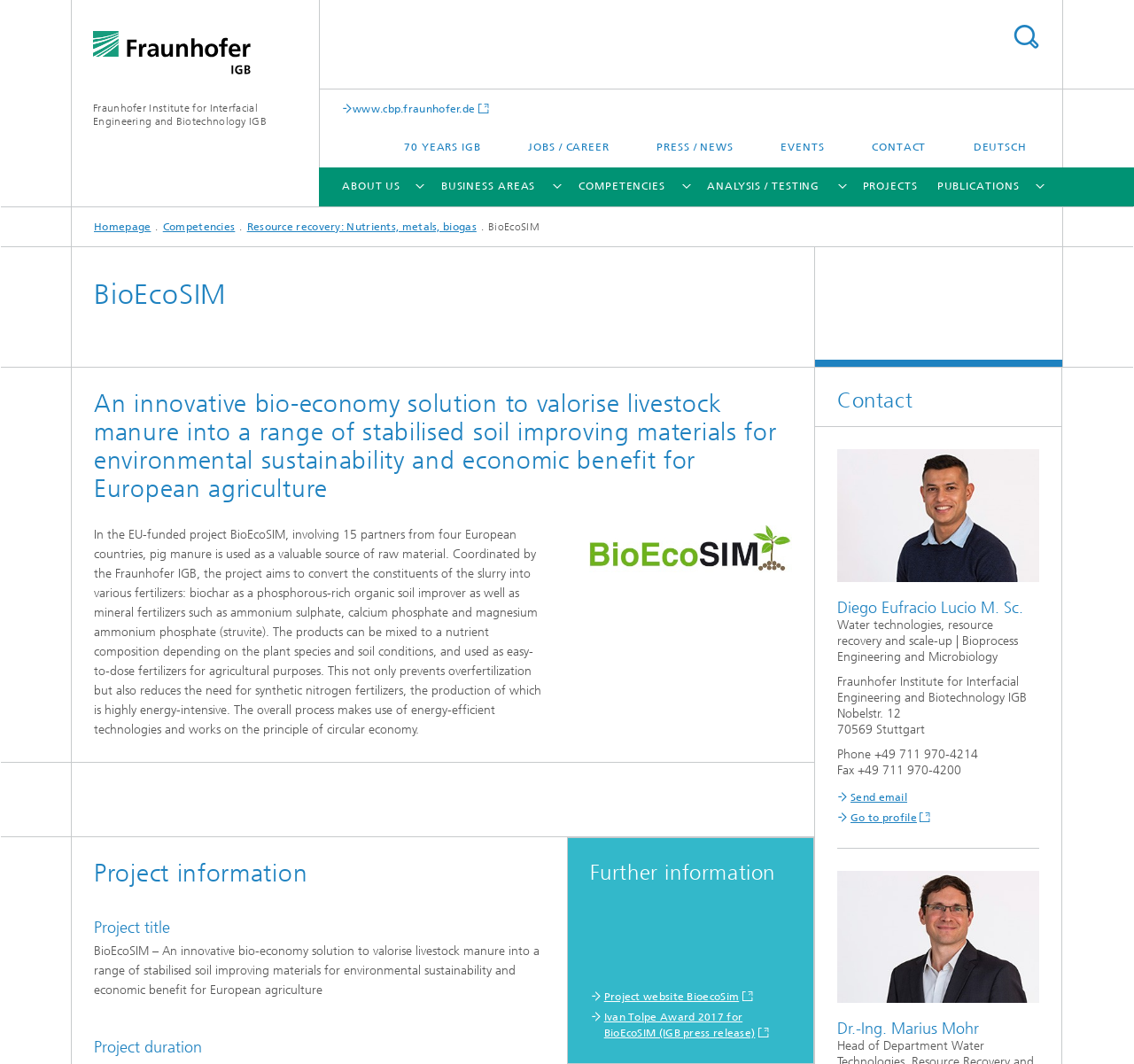Pinpoint the bounding box coordinates of the area that must be clicked to complete this instruction: "Search on the website".

[0.892, 0.021, 0.917, 0.048]